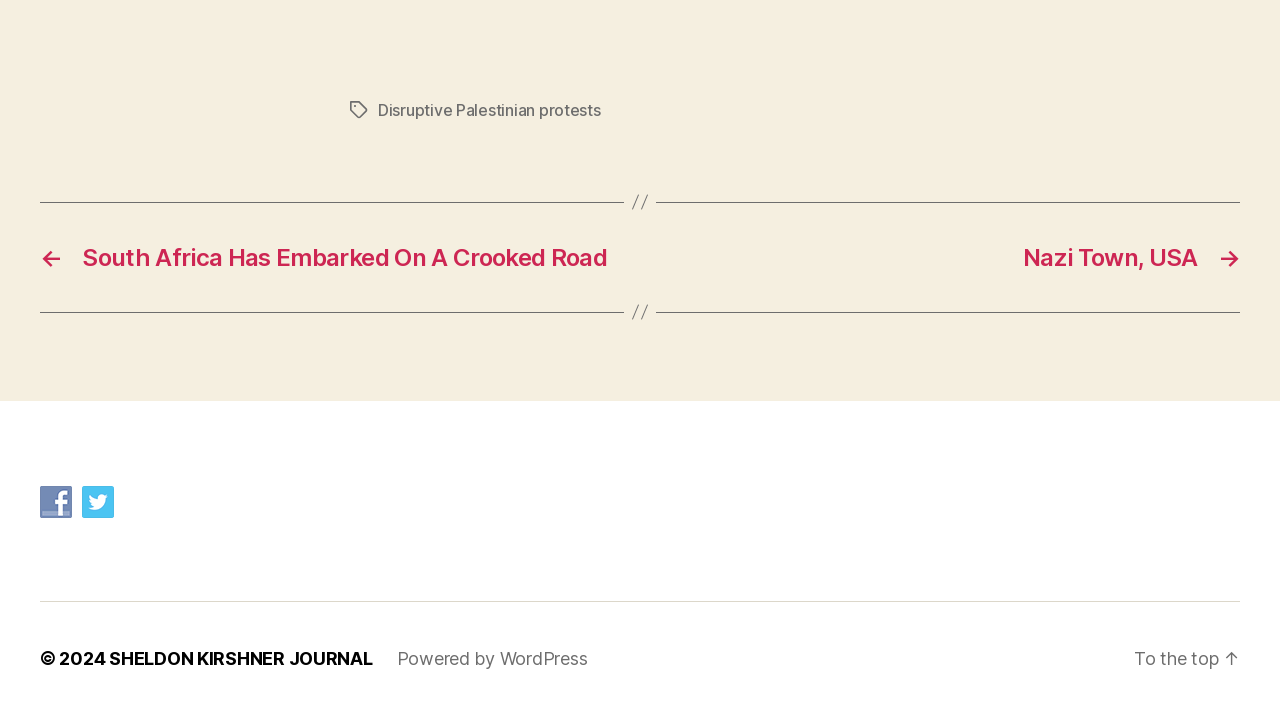Find the bounding box of the element with the following description: "→ Nazi Town, USA". The coordinates must be four float numbers between 0 and 1, formatted as [left, top, right, bottom].

[0.516, 0.34, 0.969, 0.38]